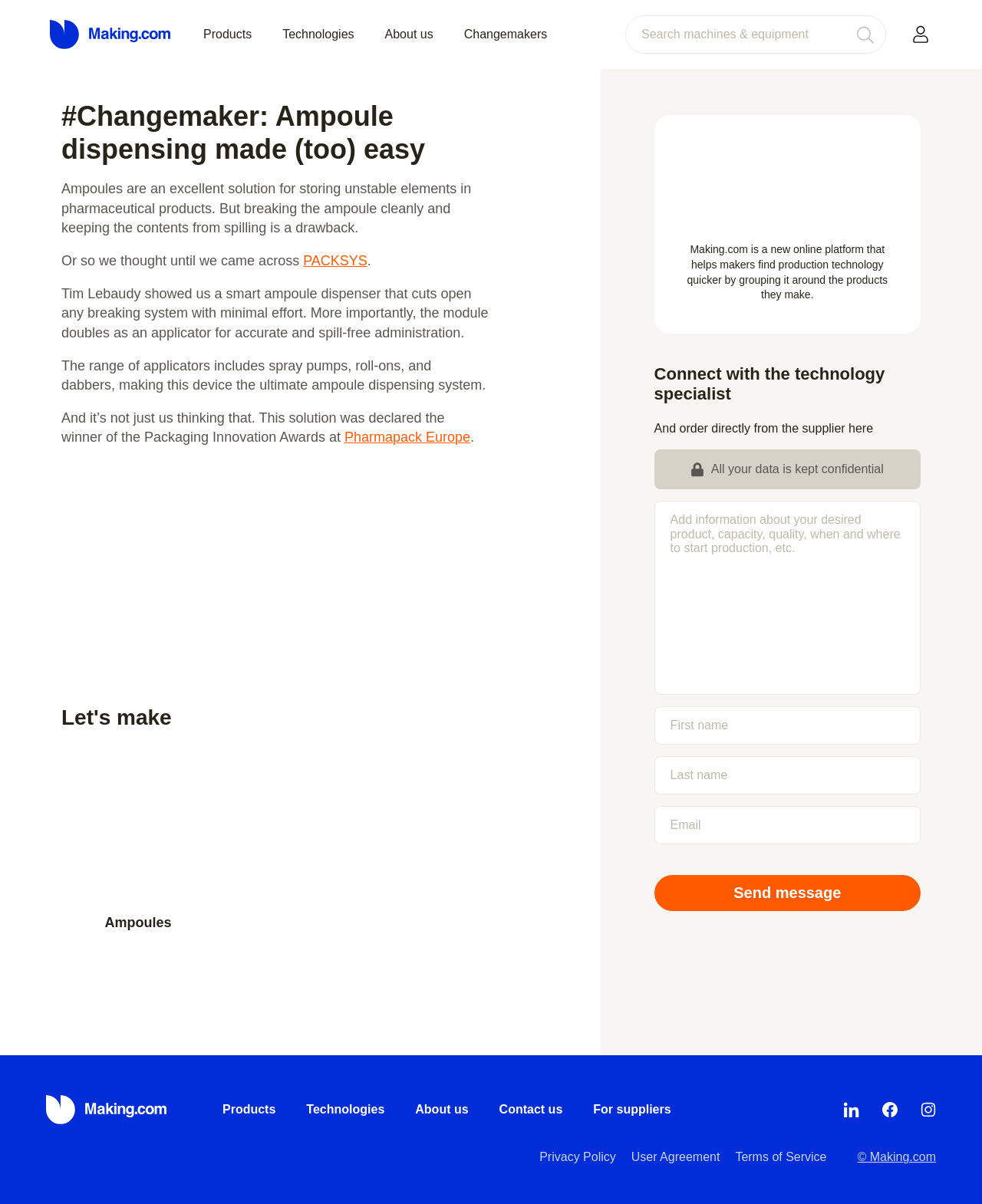What is the purpose of the search bar on this webpage?
Provide an in-depth answer to the question, covering all aspects.

The search bar on this webpage has a placeholder text that says 'Search machines & equipment', which suggests that users can use this search bar to find machines and equipment related to production technology, possibly on the Making.com platform.